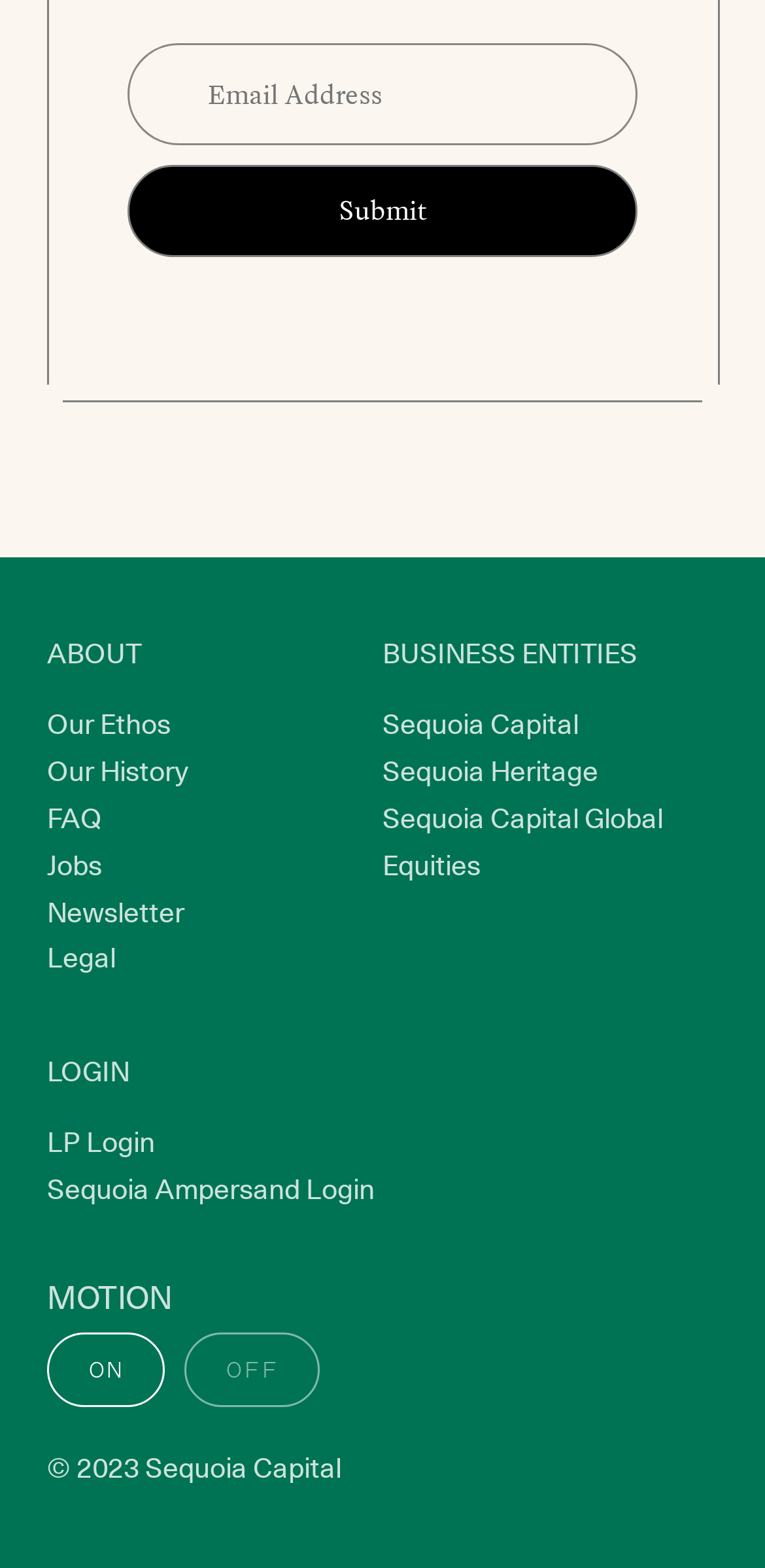Locate the bounding box coordinates of the clickable area to execute the instruction: "Toggle MOTION switch". Provide the coordinates as four float numbers between 0 and 1, represented as [left, top, right, bottom].

[0.062, 0.85, 0.418, 0.897]